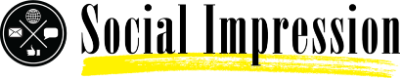What does the emblem in the logo represent?
Respond to the question with a single word or phrase according to the image.

Communication and marketing